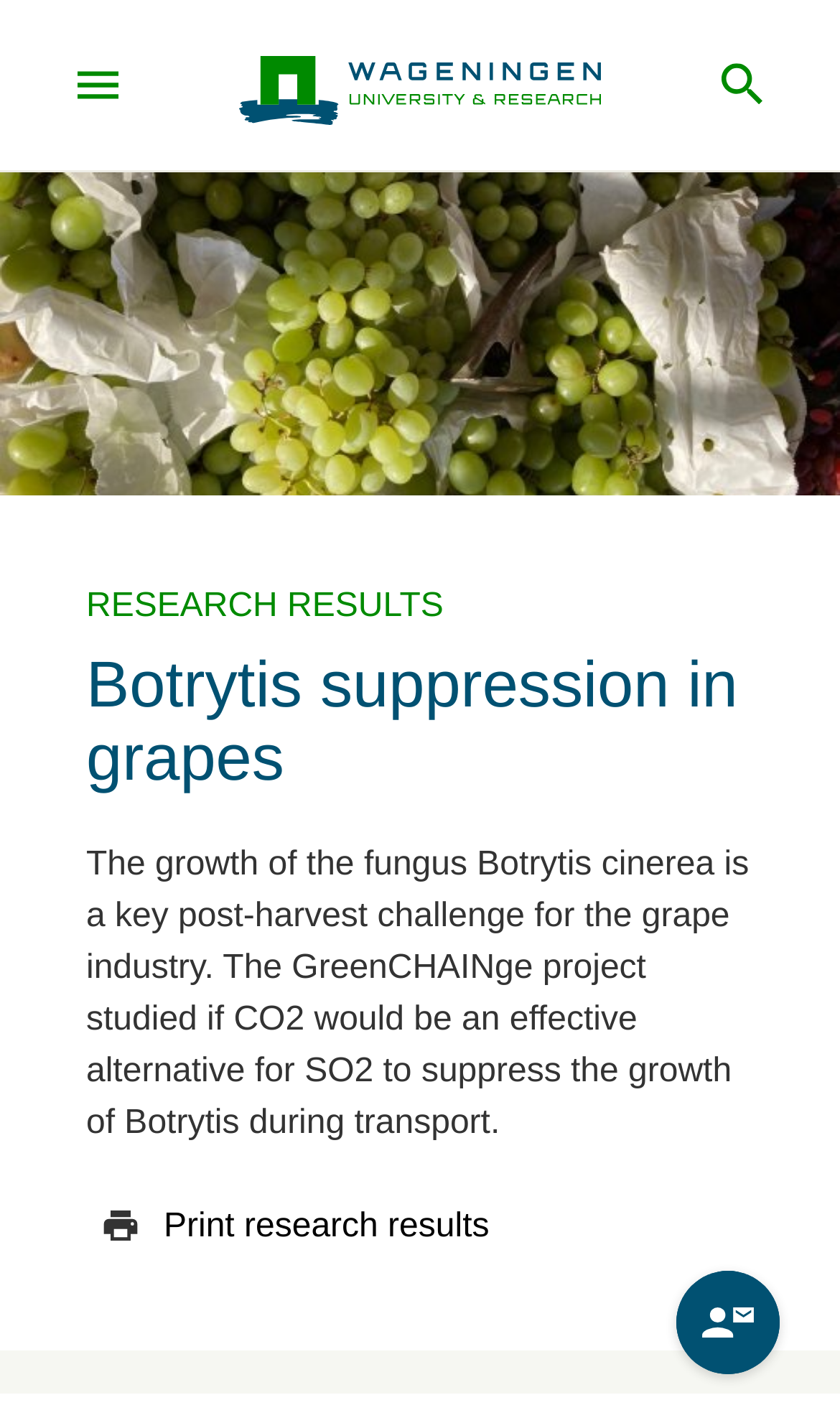Using the description: "Search Close", identify the bounding box of the corresponding UI element in the screenshot.

[0.682, 0.044, 0.908, 0.073]